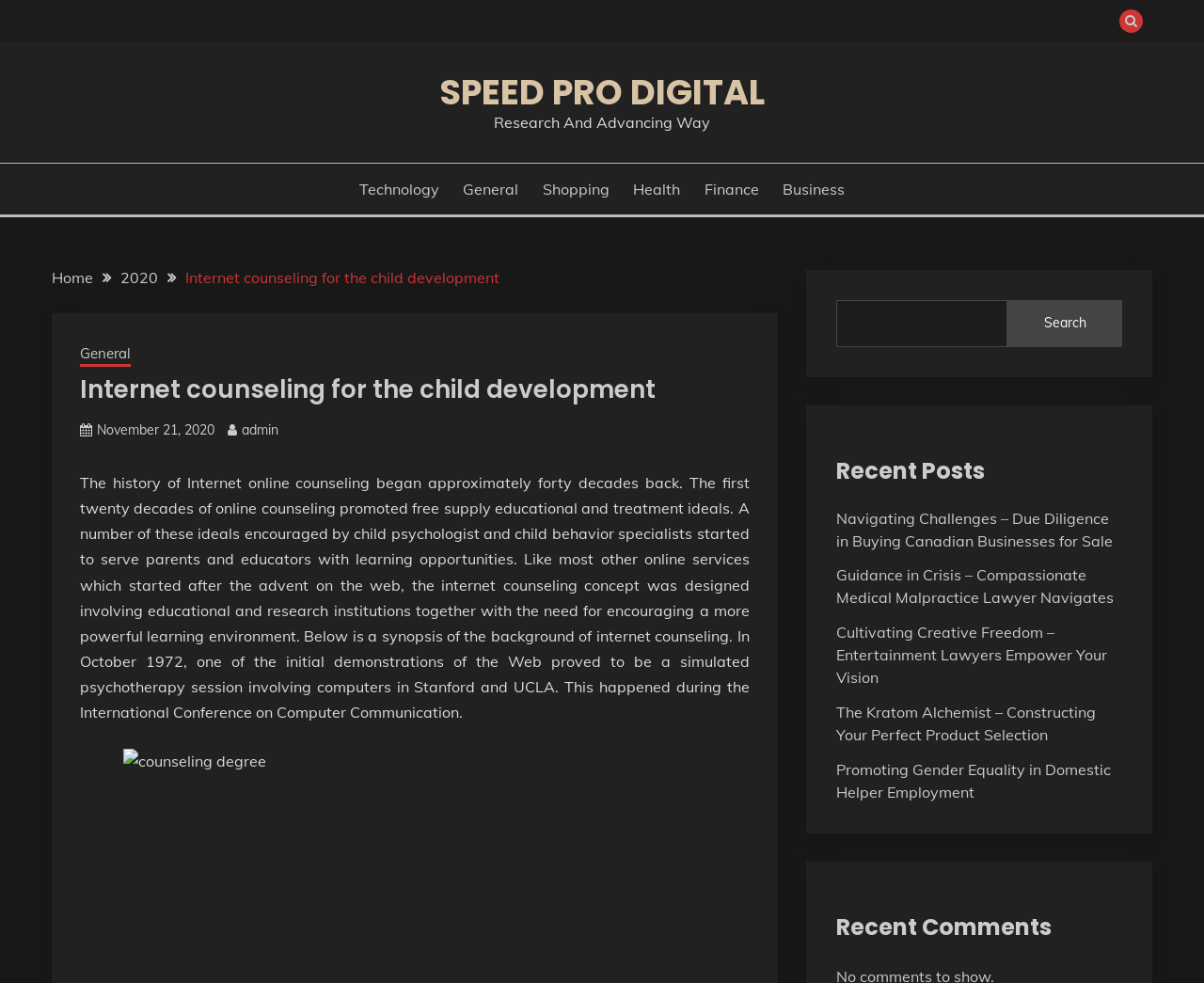Generate a thorough caption detailing the webpage content.

The webpage is about internet counseling for child development, with the title "Internet counseling for the child development – Speed Pro Digital" at the top. Below the title, there is a button with an icon on the top right corner. 

On the top left, there is a link to "SPEED PRO DIGITAL" followed by a static text "Research And Advancing Way". Below these elements, there are six links to different categories: "Technology", "General", "Shopping", "Health", "Finance", and "Business", arranged horizontally.

Below the categories, there is a navigation section with breadcrumbs, which includes links to "Home", "2020", and the current page "Internet counseling for the child development". 

The main content of the page starts with a heading "Internet counseling for the child development" followed by a link to "General" and a link to the date "November 21, 2020" with a time indicator. Below these elements, there is a link to "admin" and a long static text that describes the history of internet counseling, which spans about half of the page.

On the right side of the page, there is a search box with a search button. Below the search box, there is a heading "Recent Posts" followed by five links to different articles, including "Navigating Challenges – Due Diligence in Buying Canadian Businesses for Sale", "Guidance in Crisis – Compassionate Medical Malpractice Lawyer Navigates", and others. 

At the bottom of the page, there is a heading "Recent Comments".